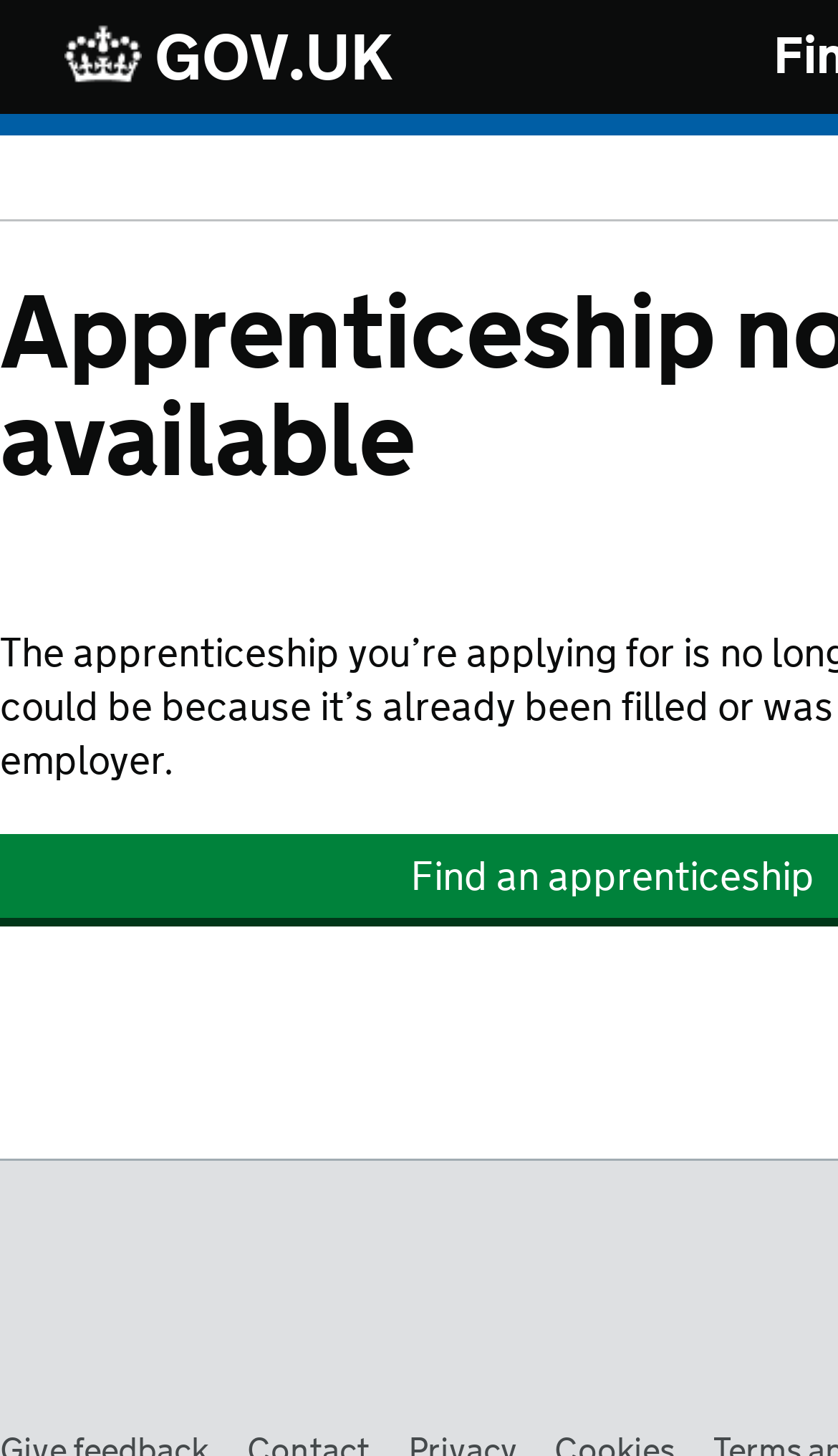Please locate and generate the primary heading on this webpage.

Apprenticeship no longer available